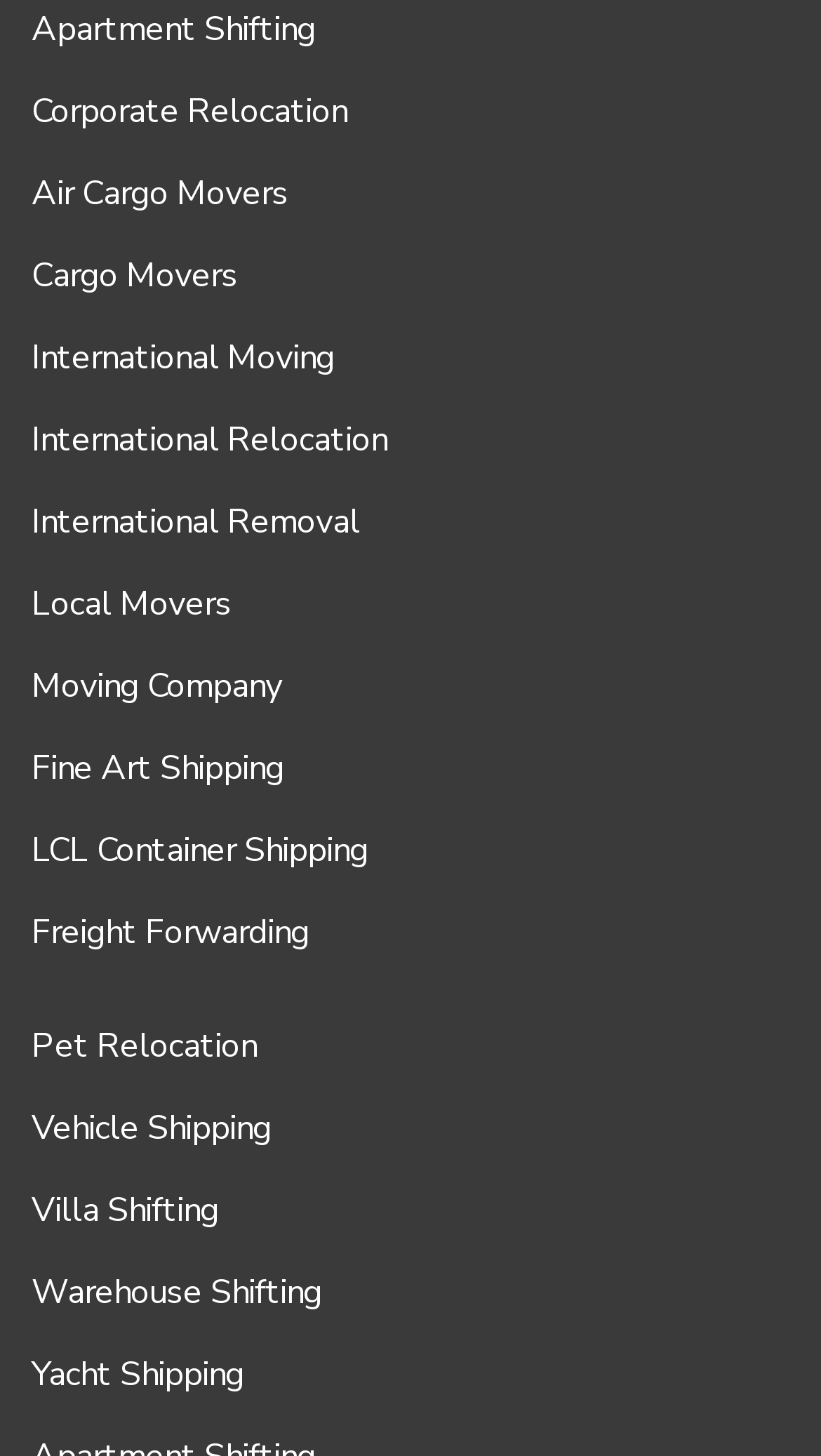Identify the bounding box for the UI element that is described as follows: "Villa Shifting".

[0.038, 0.816, 0.267, 0.847]